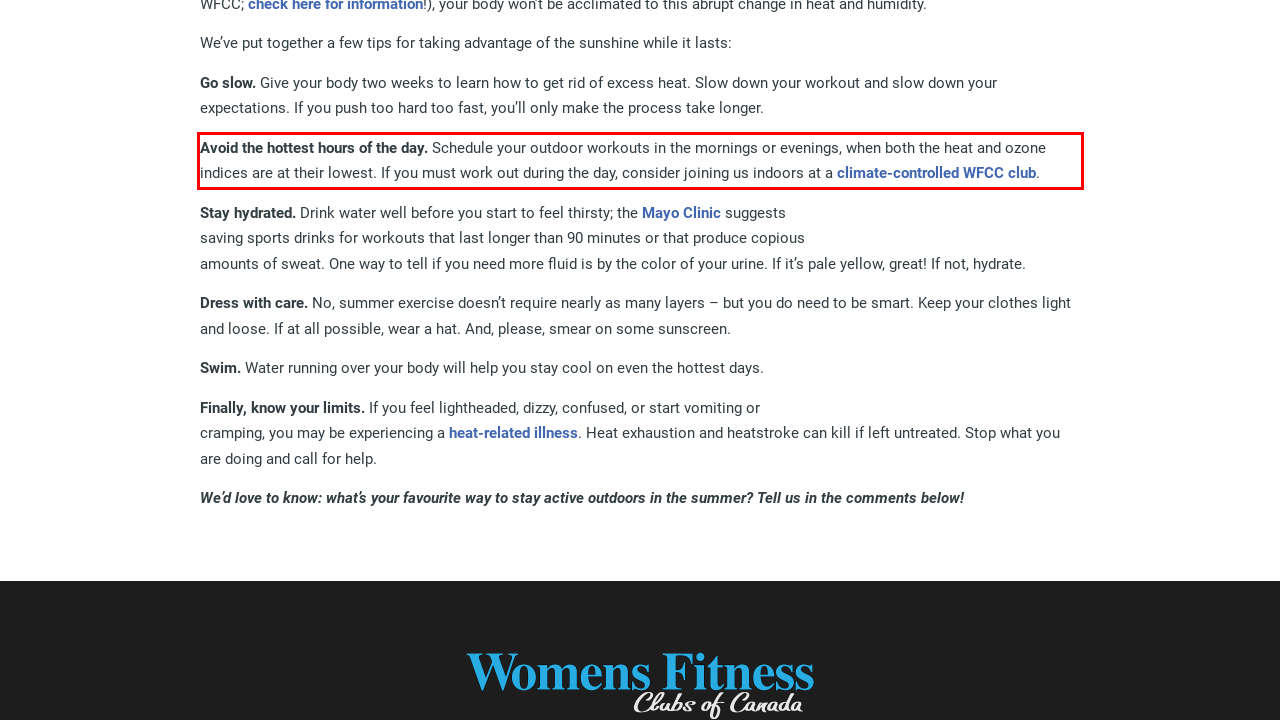Locate the red bounding box in the provided webpage screenshot and use OCR to determine the text content inside it.

Avoid the hottest hours of the day. Schedule your outdoor workouts in the mornings or evenings, when both the heat and ozone indices are at their lowest. If you must work out during the day, consider joining us indoors at a climate-controlled WFCC club.